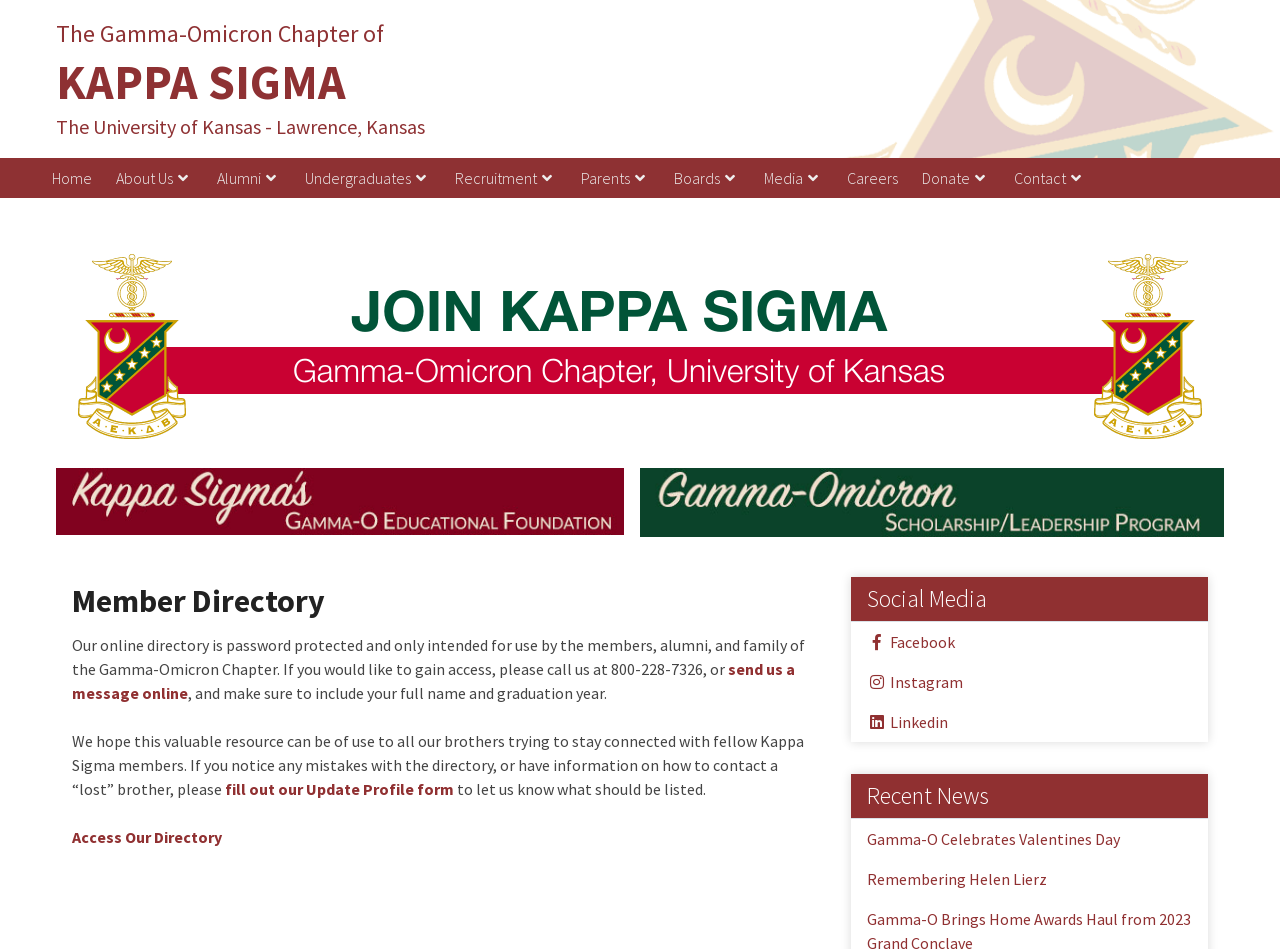Determine the bounding box coordinates of the section to be clicked to follow the instruction: "Read Gamma-O Celebrates Valentines Day news". The coordinates should be given as four float numbers between 0 and 1, formatted as [left, top, right, bottom].

[0.665, 0.863, 0.944, 0.905]